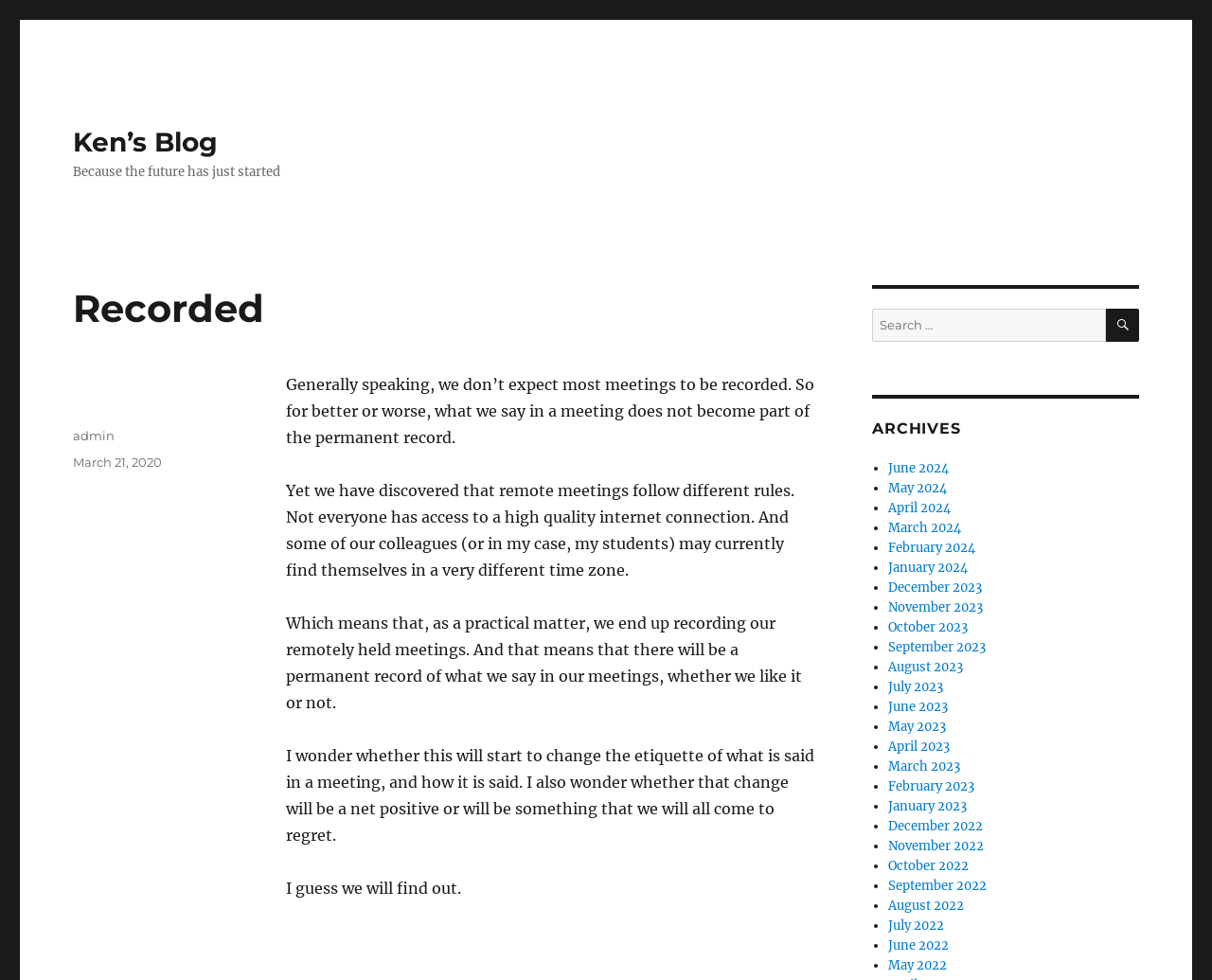Determine the bounding box coordinates of the region I should click to achieve the following instruction: "Read the post from March 21, 2020". Ensure the bounding box coordinates are four float numbers between 0 and 1, i.e., [left, top, right, bottom].

[0.06, 0.464, 0.134, 0.479]